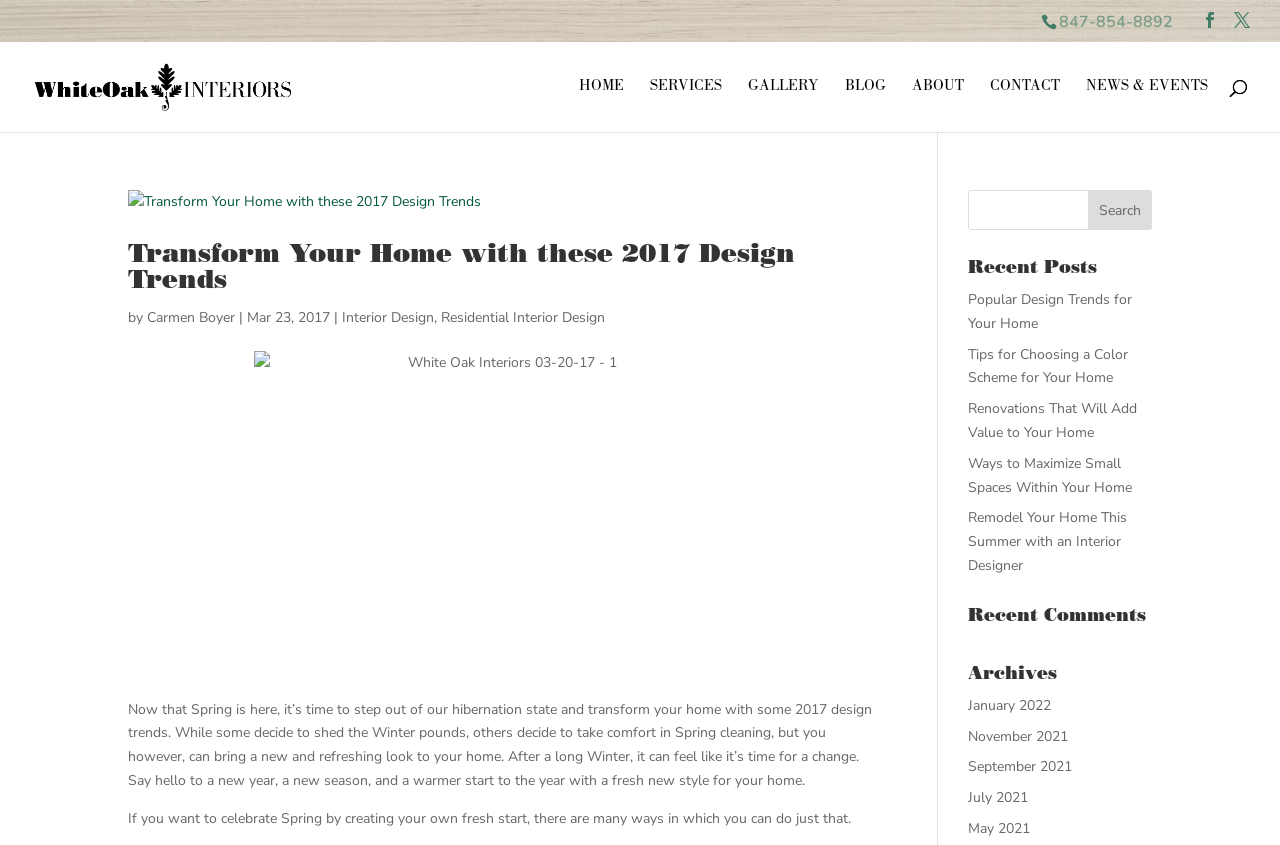How many recent posts are listed?
Use the image to answer the question with a single word or phrase.

5